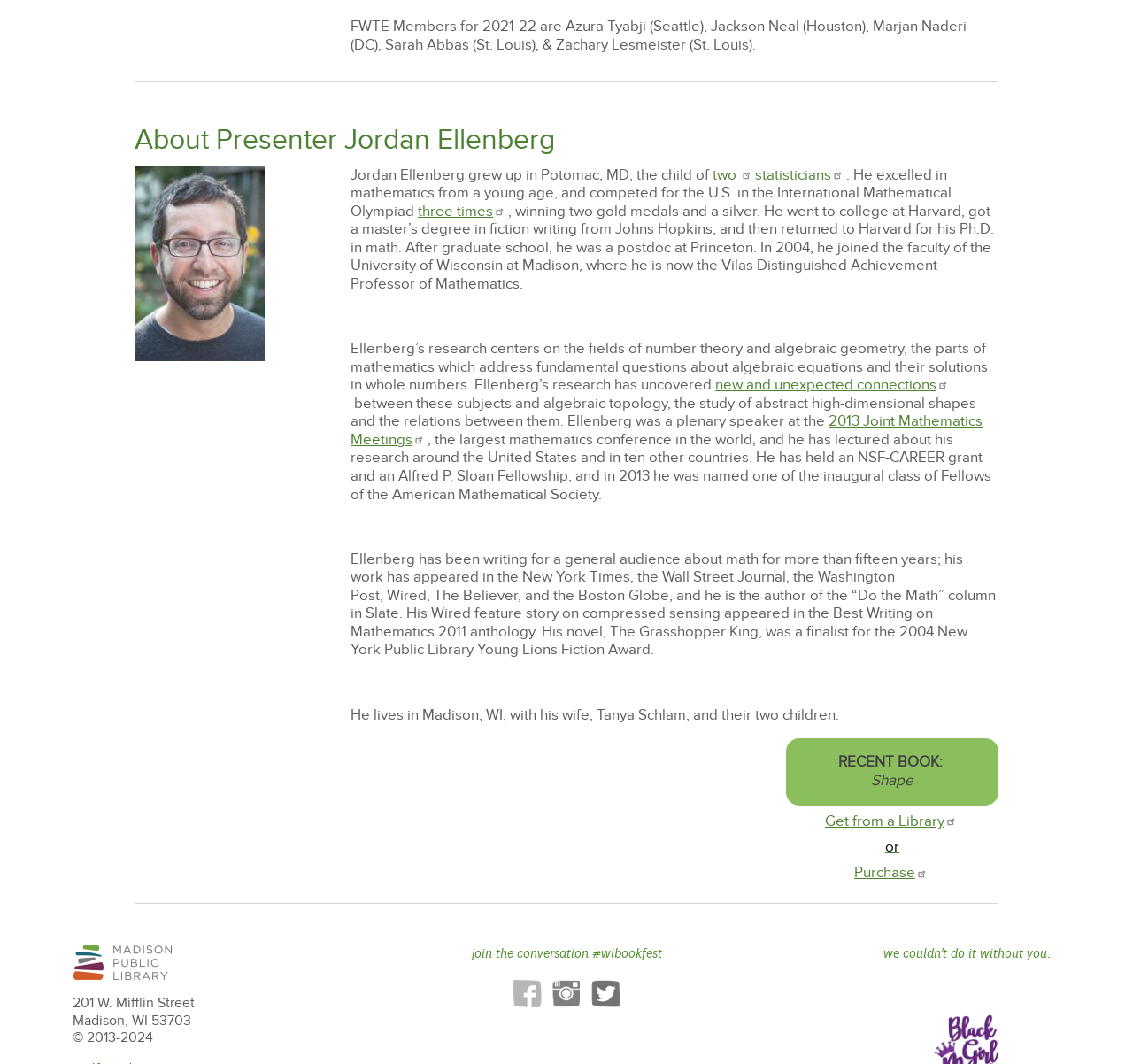Can you find the bounding box coordinates for the element that needs to be clicked to execute this instruction: "Follow the Wisconsin Book Festival on Facebook"? The coordinates should be given as four float numbers between 0 and 1, i.e., [left, top, right, bottom].

[0.45, 0.917, 0.481, 0.949]